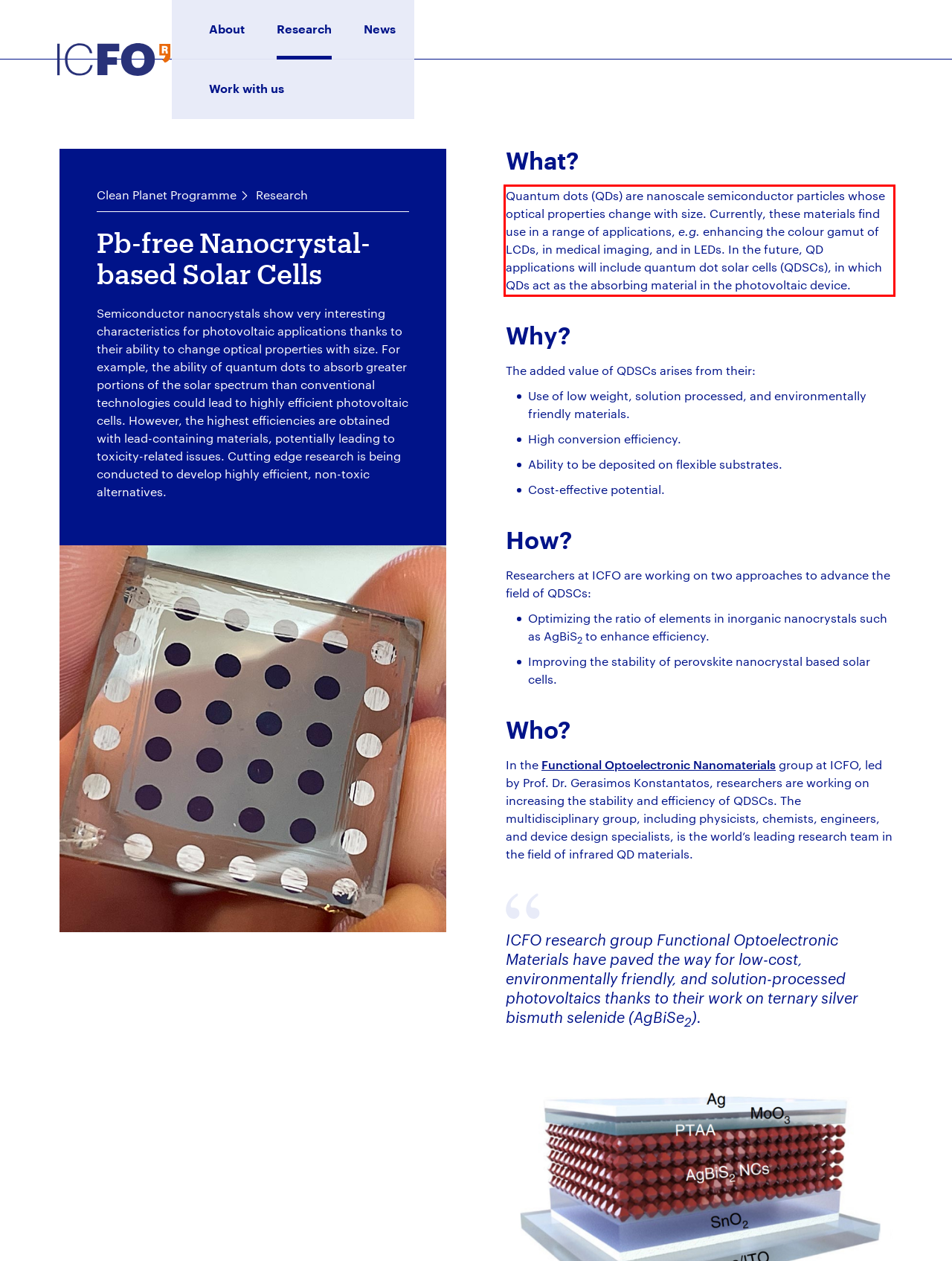Given the screenshot of a webpage, identify the red rectangle bounding box and recognize the text content inside it, generating the extracted text.

Quantum dots (QDs) are nanoscale semiconductor particles whose optical properties change with size. Currently, these materials find use in a range of applications, e.g. enhancing the colour gamut of LCDs, in medical imaging, and in LEDs. In the future, QD applications will include quantum dot solar cells (QDSCs), in which QDs act as the absorbing material in the photovoltaic device.